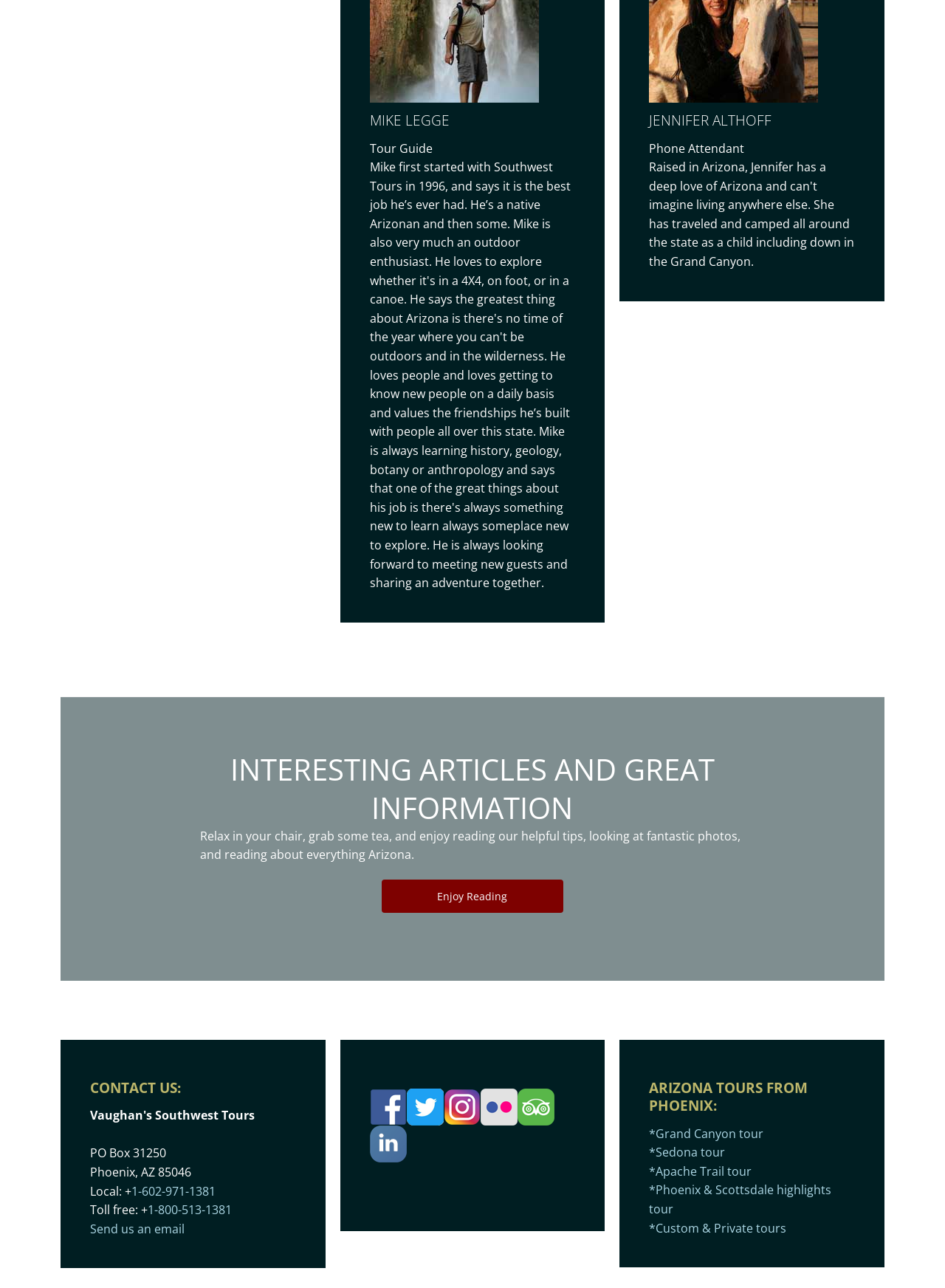Highlight the bounding box coordinates of the region I should click on to meet the following instruction: "Send us an email".

[0.095, 0.948, 0.195, 0.96]